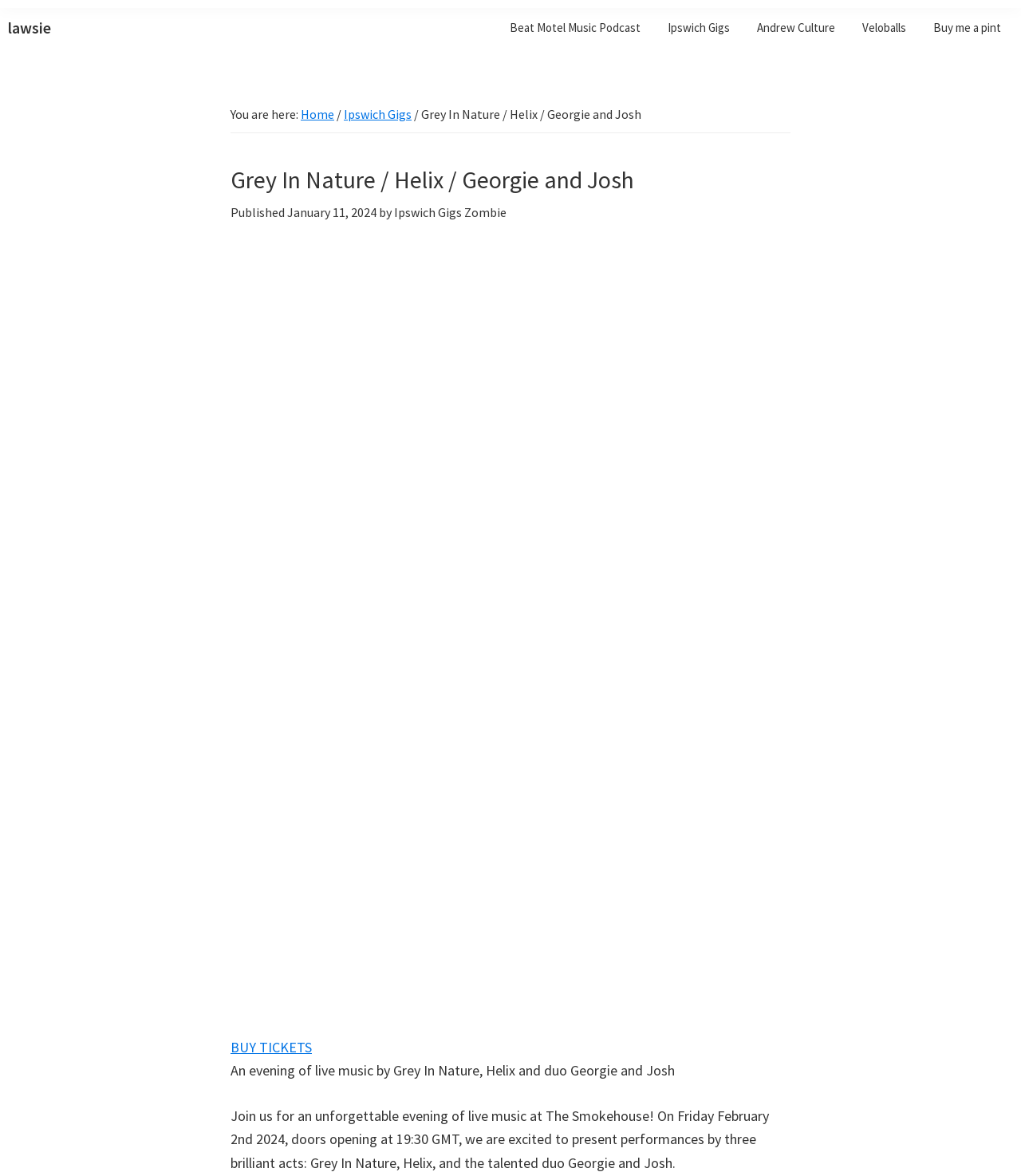Determine the bounding box coordinates for the UI element with the following description: "Buy me a pint". The coordinates should be four float numbers between 0 and 1, represented as [left, top, right, bottom].

[0.902, 0.01, 0.992, 0.037]